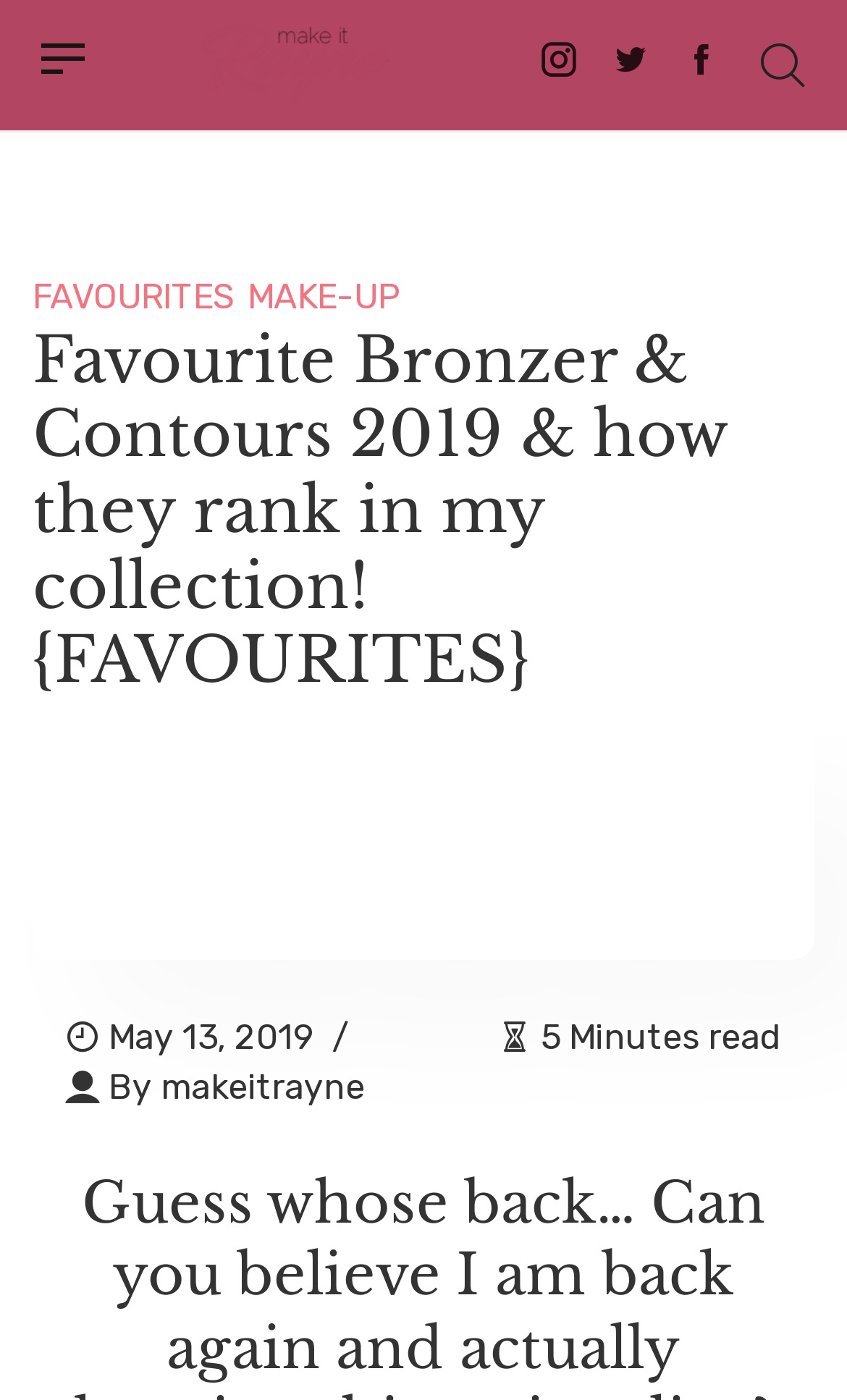Detail the various sections and features present on the webpage.

This webpage appears to be a blog post or article about the author's favorite bronzers and contours. At the top of the page, there is a heading that reads "Favourite Bronzer & Contours 2019 & how they rank in my collection! {FAVOURITES}". Below this heading, there are several links to the author's social media profiles, including Instagram, Twitter, and Facebook, which are positioned horizontally across the page.

To the left of these social media links, there is a button with an unspecified icon. Above the social media links, there are two links, "FAVOURITES" and "MAKE-UP", which are likely categories or tags related to the content of the page.

The main content of the page features an image of a product called "Honey Bronzer", which is positioned below the heading and above a block of text. The text includes the date "May 13, 2019", the author's name "makeitrayne", and a note that the article will take "5 Minutes read".

There are a total of three images on the page, including the "Make It Rayne" logo, which is linked to the author's profile. The overall layout of the page is organized, with clear headings and concise text, making it easy to navigate and read.